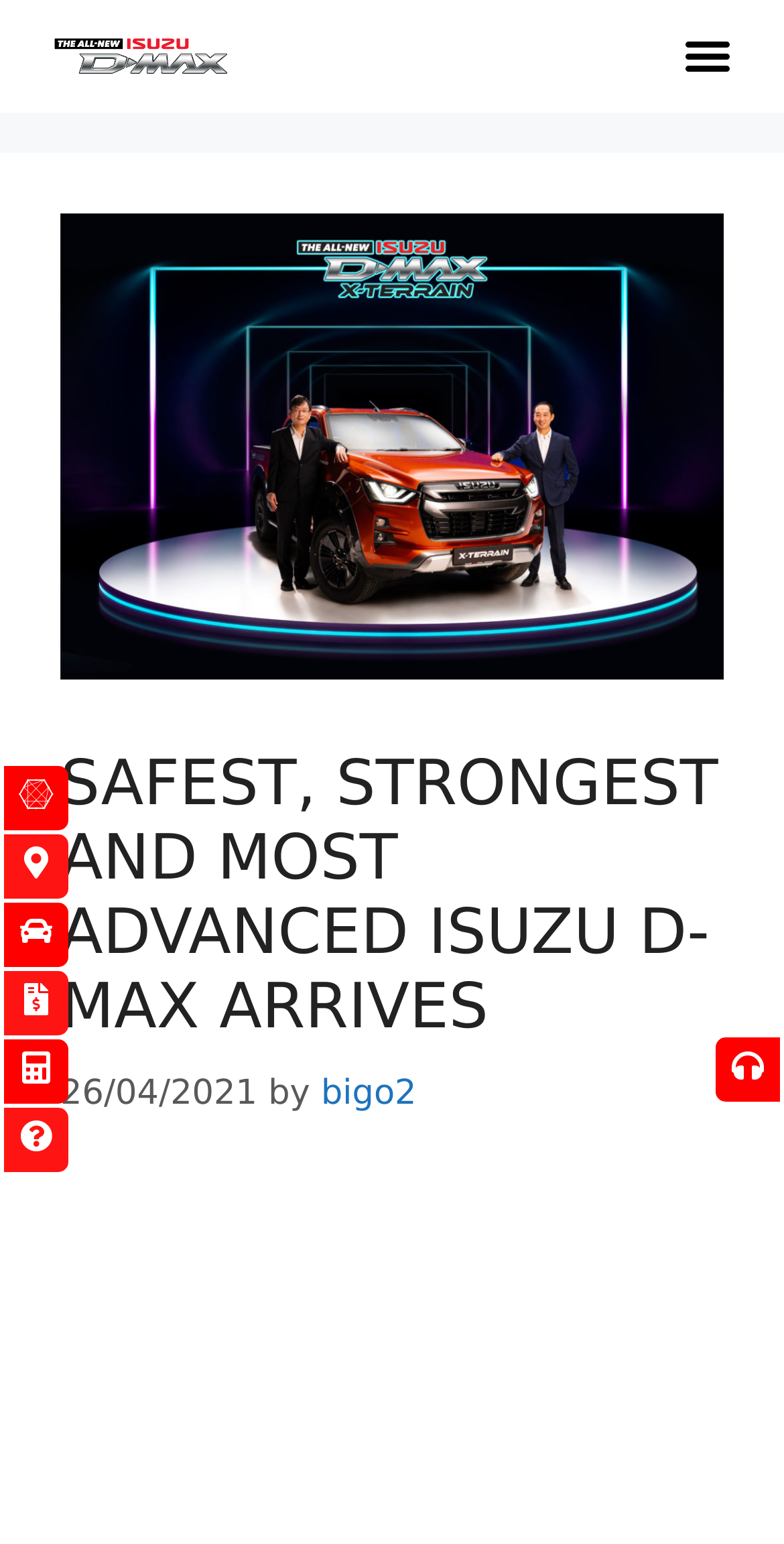Who is the author of the latest article?
Using the information presented in the image, please offer a detailed response to the question.

I found the author of the latest article by looking at the link element next to the 'by' text inside the header section, which contains the text 'bigo2'.